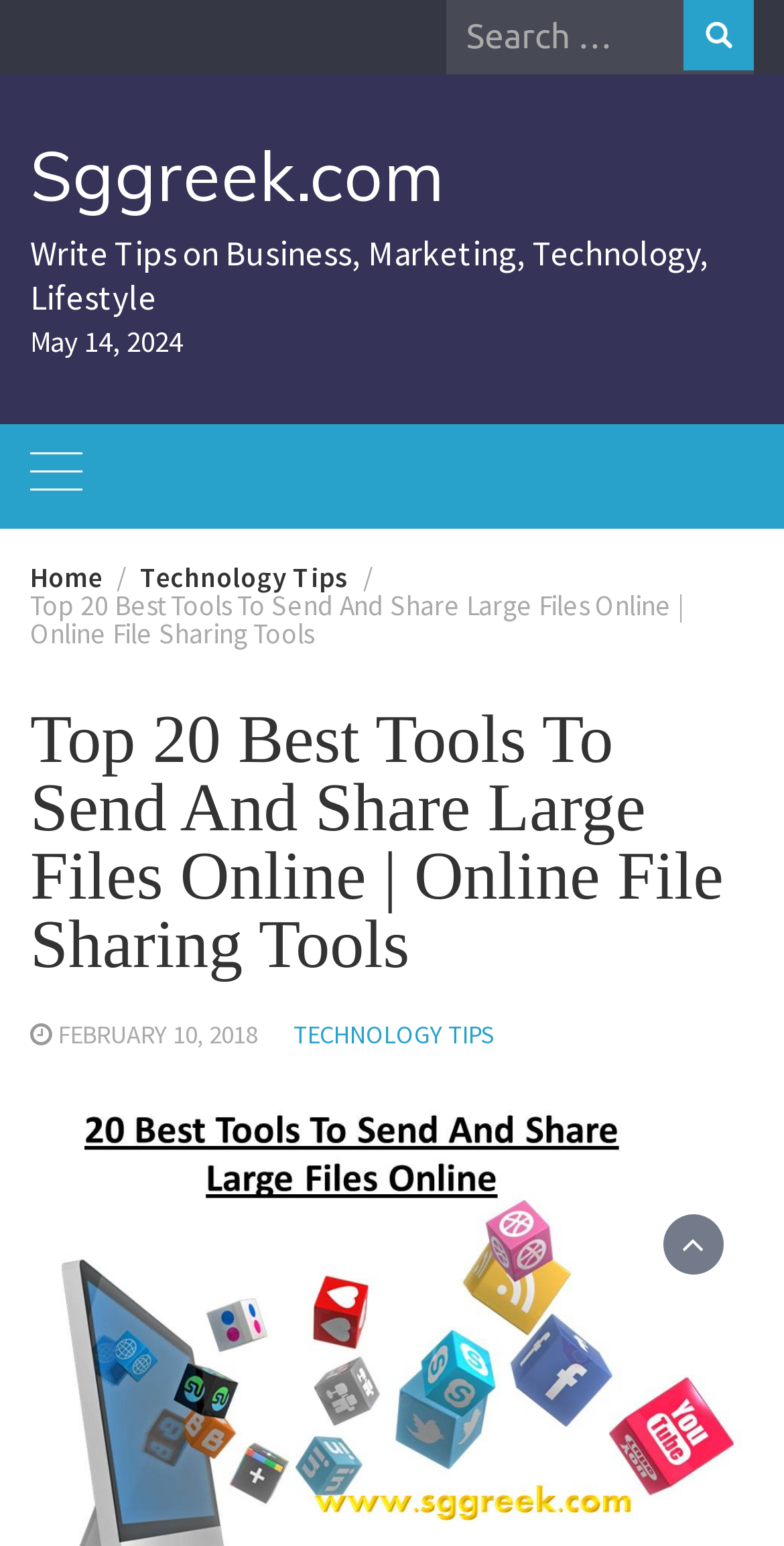Identify the text that serves as the heading for the webpage and generate it.

Top 20 Best Tools To Send And Share Large Files Online | Online File Sharing Tools